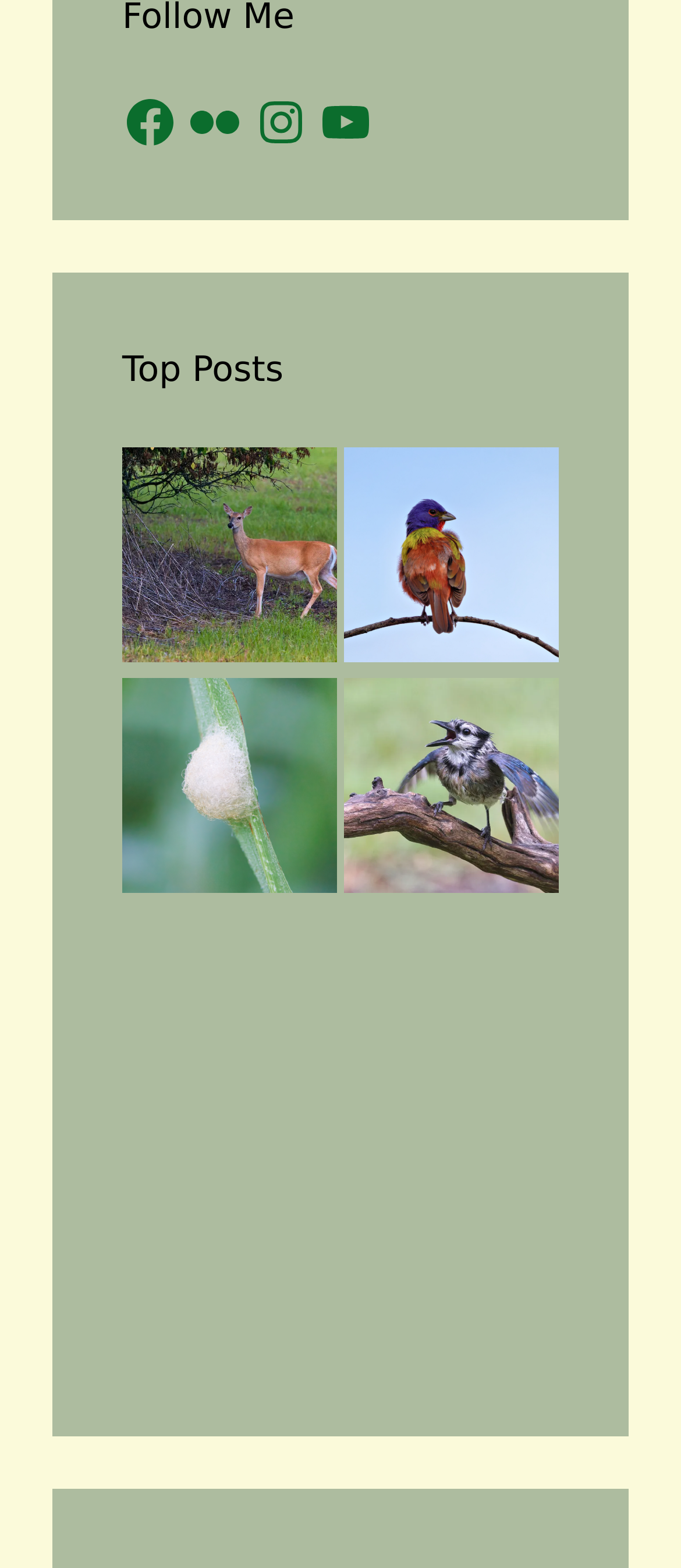Provide the bounding box coordinates of the UI element that matches the description: "title="Witnessing a Pregnant Whitetail Doe"".

[0.179, 0.285, 0.495, 0.432]